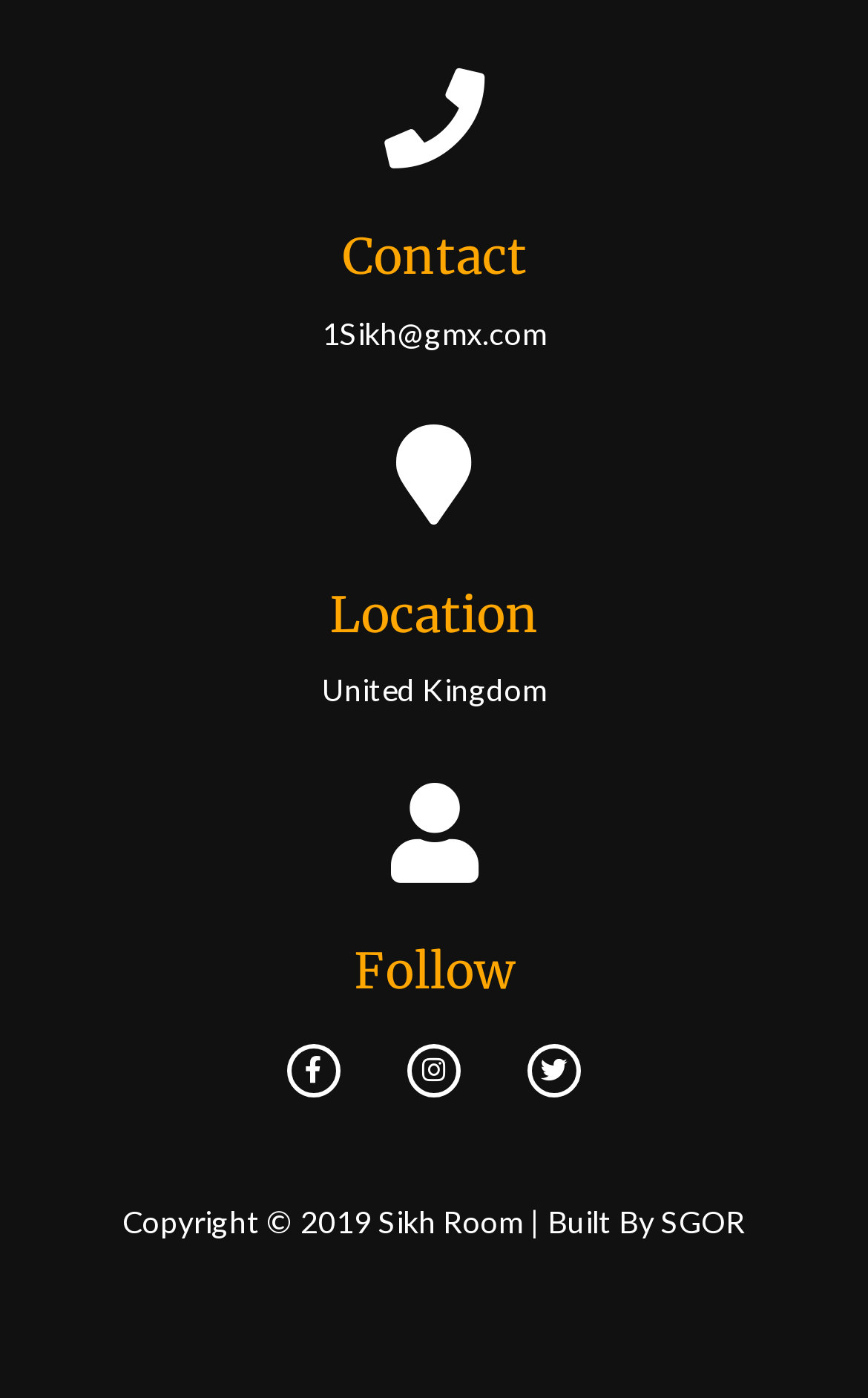Please answer the following question using a single word or phrase: 
What year was the Sikh Room website created?

2019